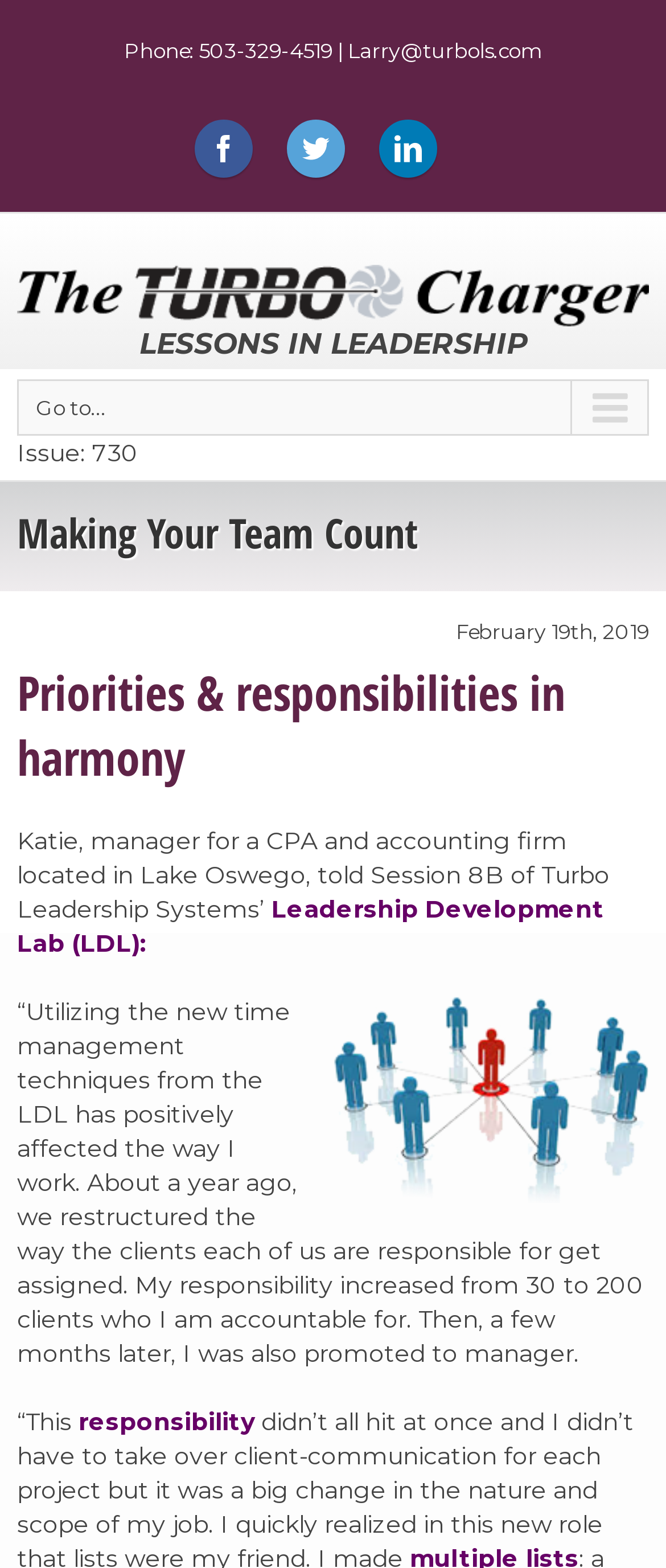Give an extensive and precise description of the webpage.

The webpage is a blog page from Turbo Leadership Systems, with a focus on leadership development and team management. At the top, there are three social media links, represented by icons, positioned horizontally next to each other. Below these icons, the blog's title "Turbo Leadership Systems Blog" is displayed prominently, accompanied by an image with the same title.

The main content of the page is divided into sections. The first section is headed by "LESSONS IN LEADERSHIP" in a large font, with an emphasis on the text. Below this heading, there is a link to navigate to another part of the page, labeled "Go to...". 

The next section is a brief description of an issue, labeled "Issue: 730". This is followed by a table layout containing a heading "Making Your Team Count", which is centered on the page.

The main article of the page is titled "Priorities & responsibilities in harmony" and is positioned below the table layout. The article begins with a quote from Katie, a manager at a CPA and accounting firm, who shares her experience with the Leadership Development Lab (LDL). The quote is accompanied by a link to the LDL and an image. The article continues with Katie's testimonial, describing how the LDL has positively impacted her work.

At the bottom of the page, there is a date stamp, "February 19th, 2019", positioned near the right edge of the page.